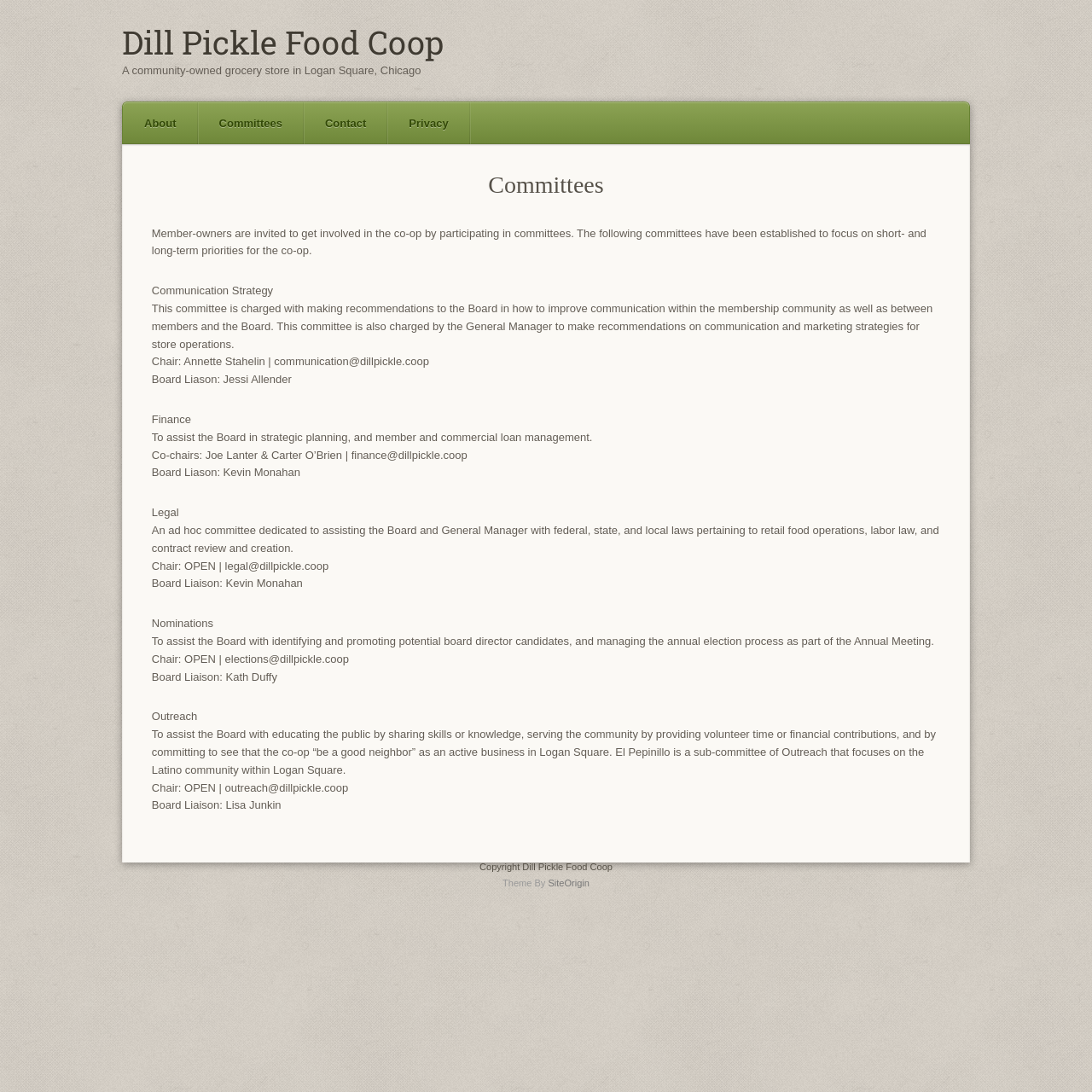Identify the first-level heading on the webpage and generate its text content.

Dill Pickle Food Coop